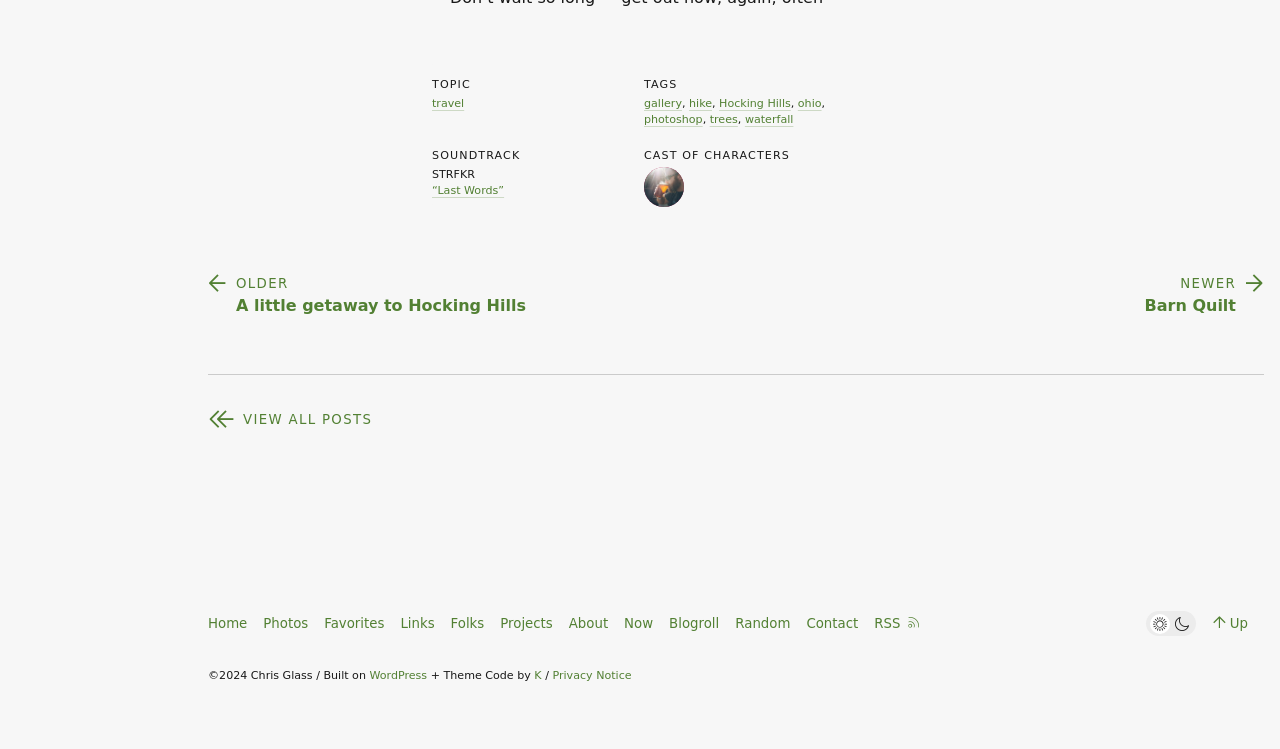Find and provide the bounding box coordinates for the UI element described here: "parent_node: Up aria-label="Toggle Dark Mode"". The coordinates should be given as four float numbers between 0 and 1: [left, top, right, bottom].

[0.895, 0.815, 0.934, 0.85]